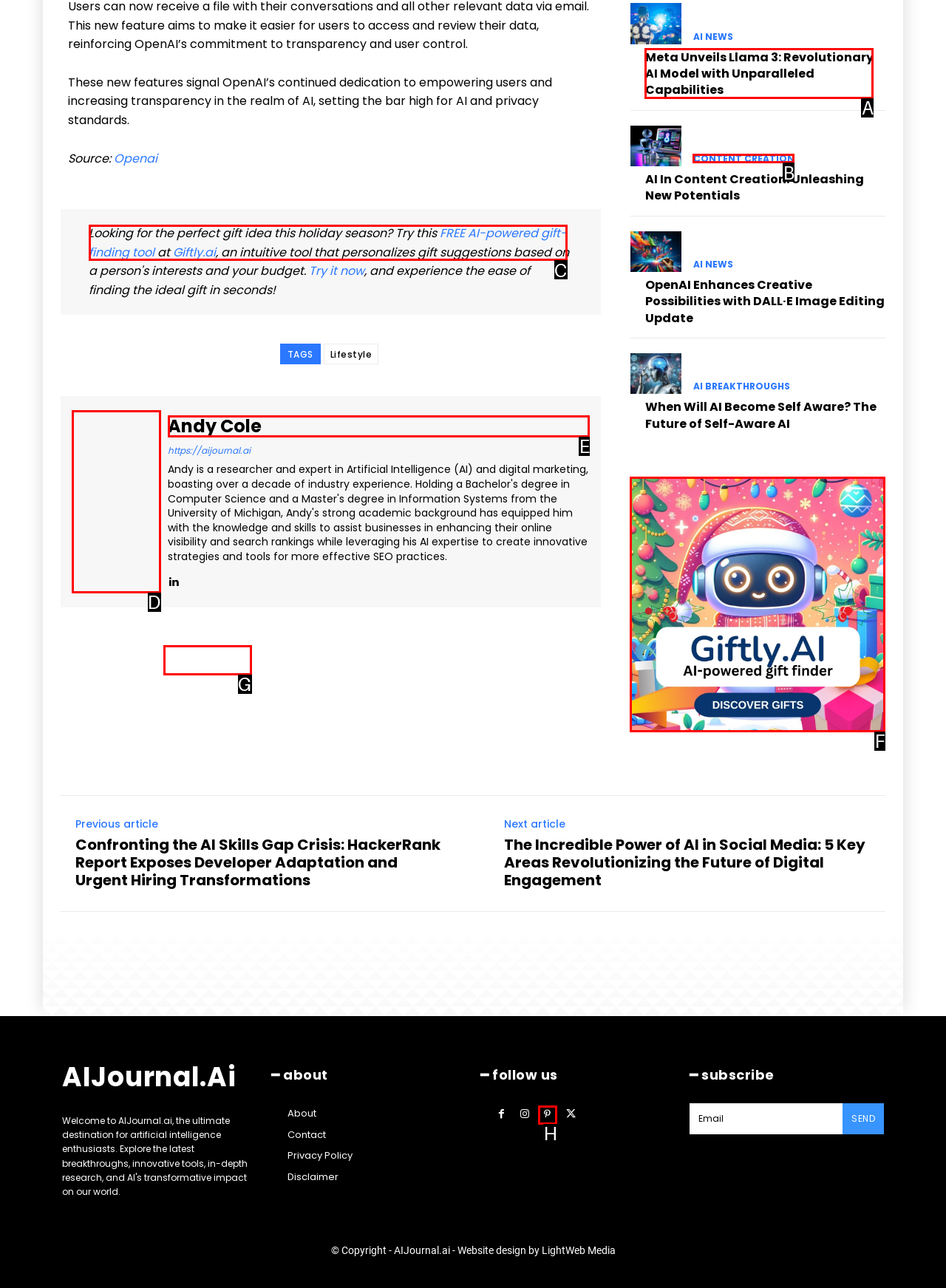Identify the correct UI element to click for the following task: Share on Facebook Choose the option's letter based on the given choices.

G